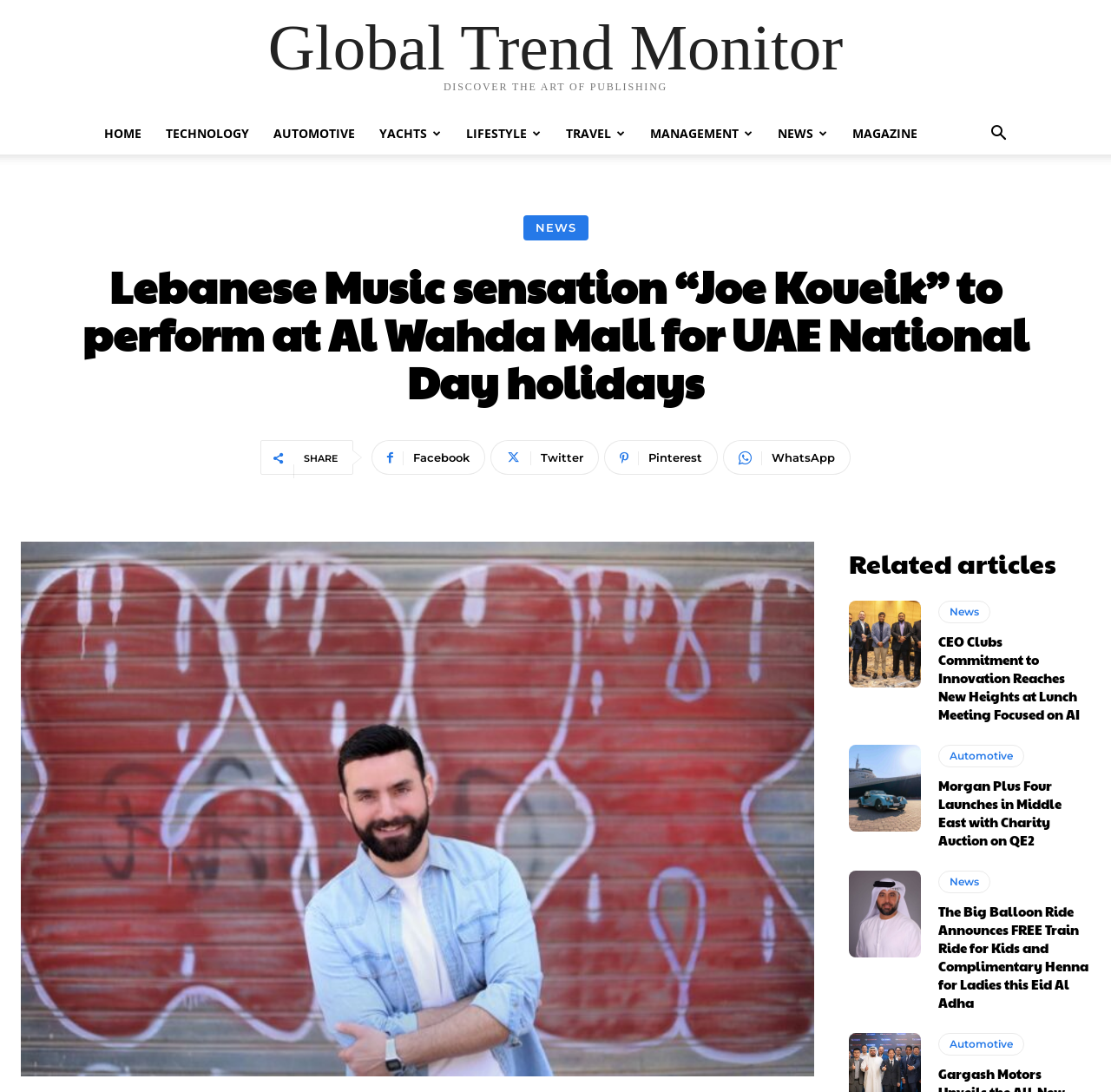Please locate the bounding box coordinates of the element that should be clicked to achieve the given instruction: "Read the 'Lebanese Music sensation “Joe Koueik” to perform at Al Wahda Mall for UAE National Day holidays' article".

[0.067, 0.24, 0.933, 0.371]